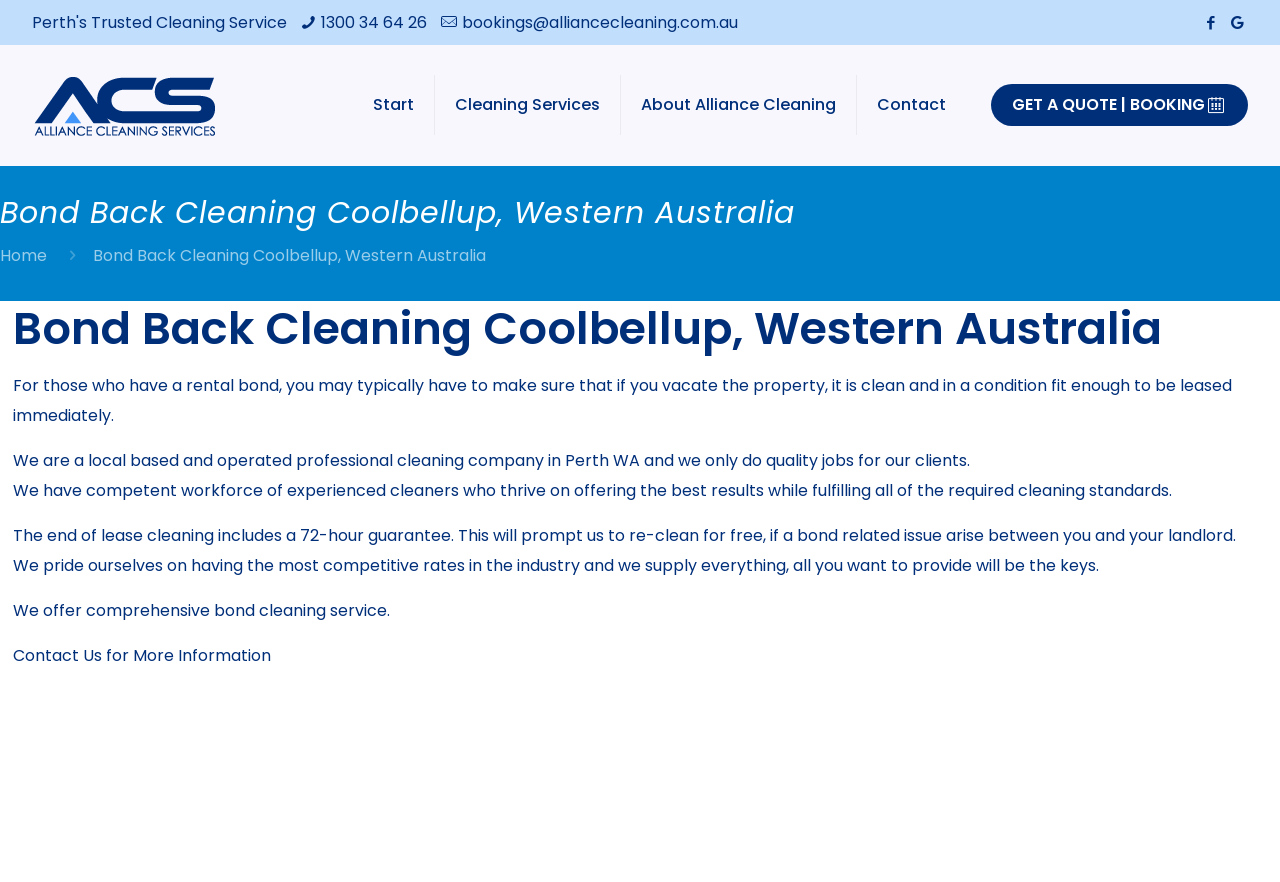Determine the bounding box coordinates of the clickable element to complete this instruction: "Visit the company's Facebook page". Provide the coordinates in the format of four float numbers between 0 and 1, [left, top, right, bottom].

[0.938, 0.014, 0.954, 0.037]